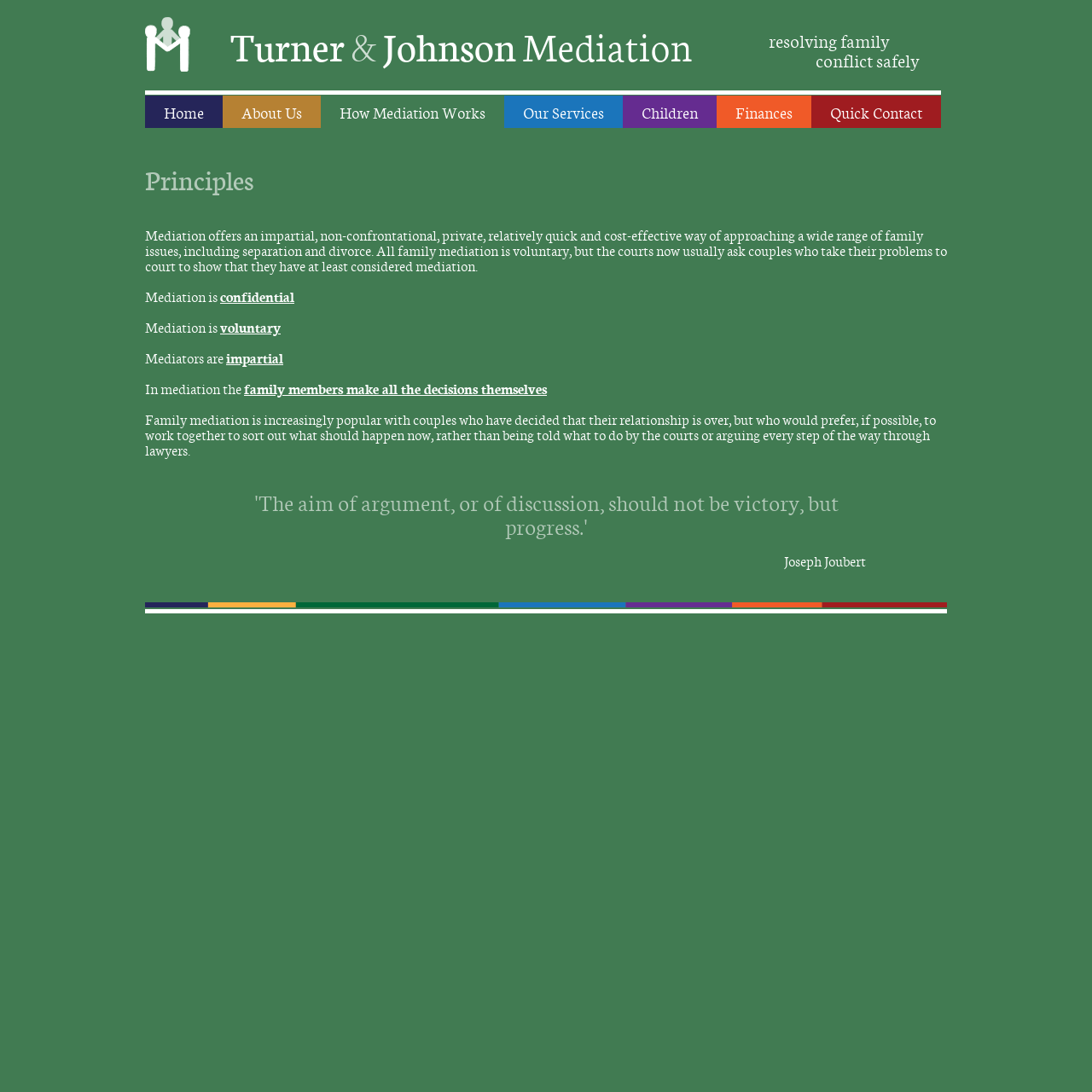From the webpage screenshot, predict the bounding box of the UI element that matches this description: "Related Posts".

None